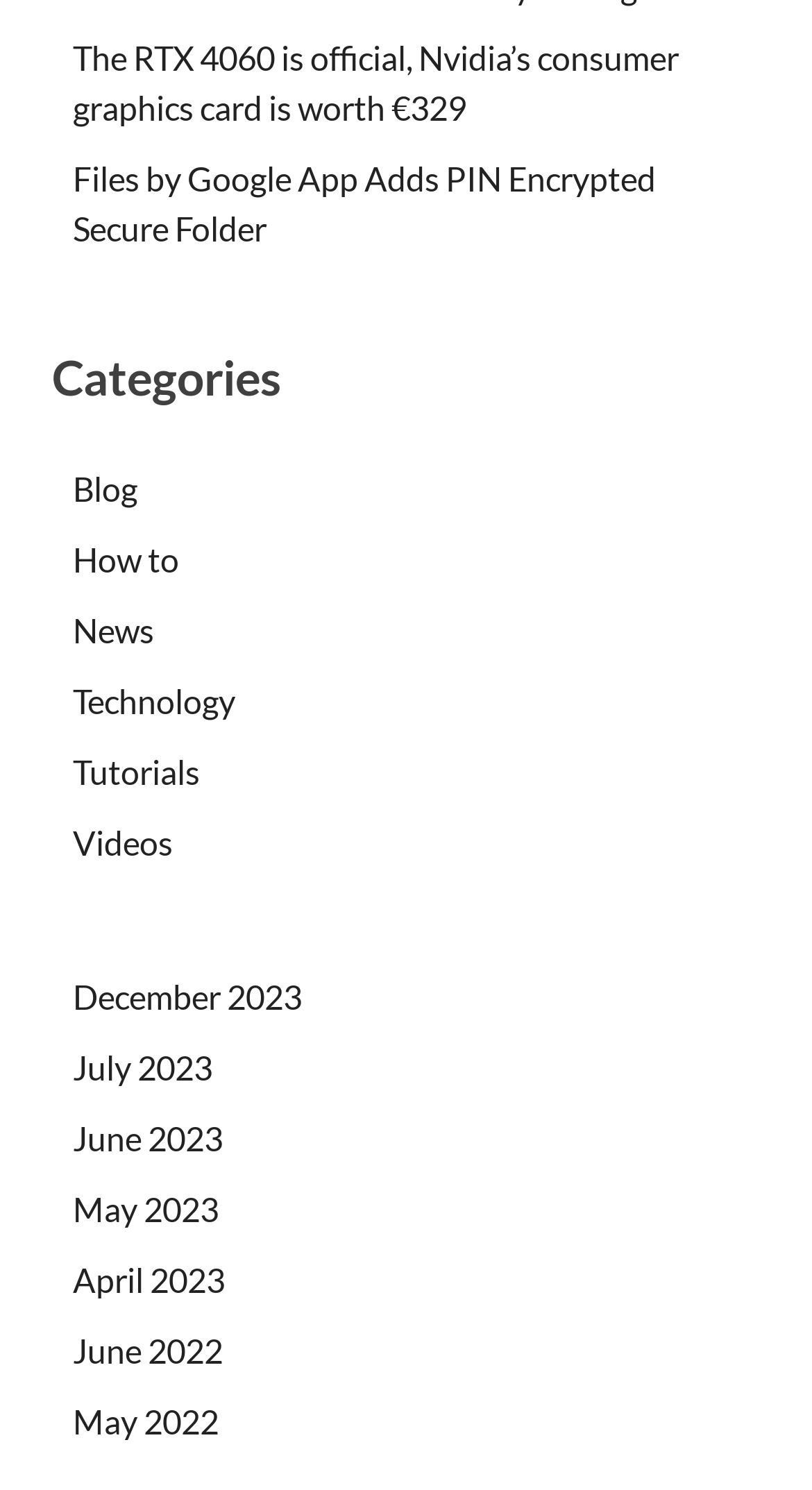What is the most recent month listed on the webpage?
We need a detailed and meticulous answer to the question.

The answer can be found in the lower section of the webpage, which lists various months. The most recent month listed is 'December 2023', which suggests that the website has content from this month.